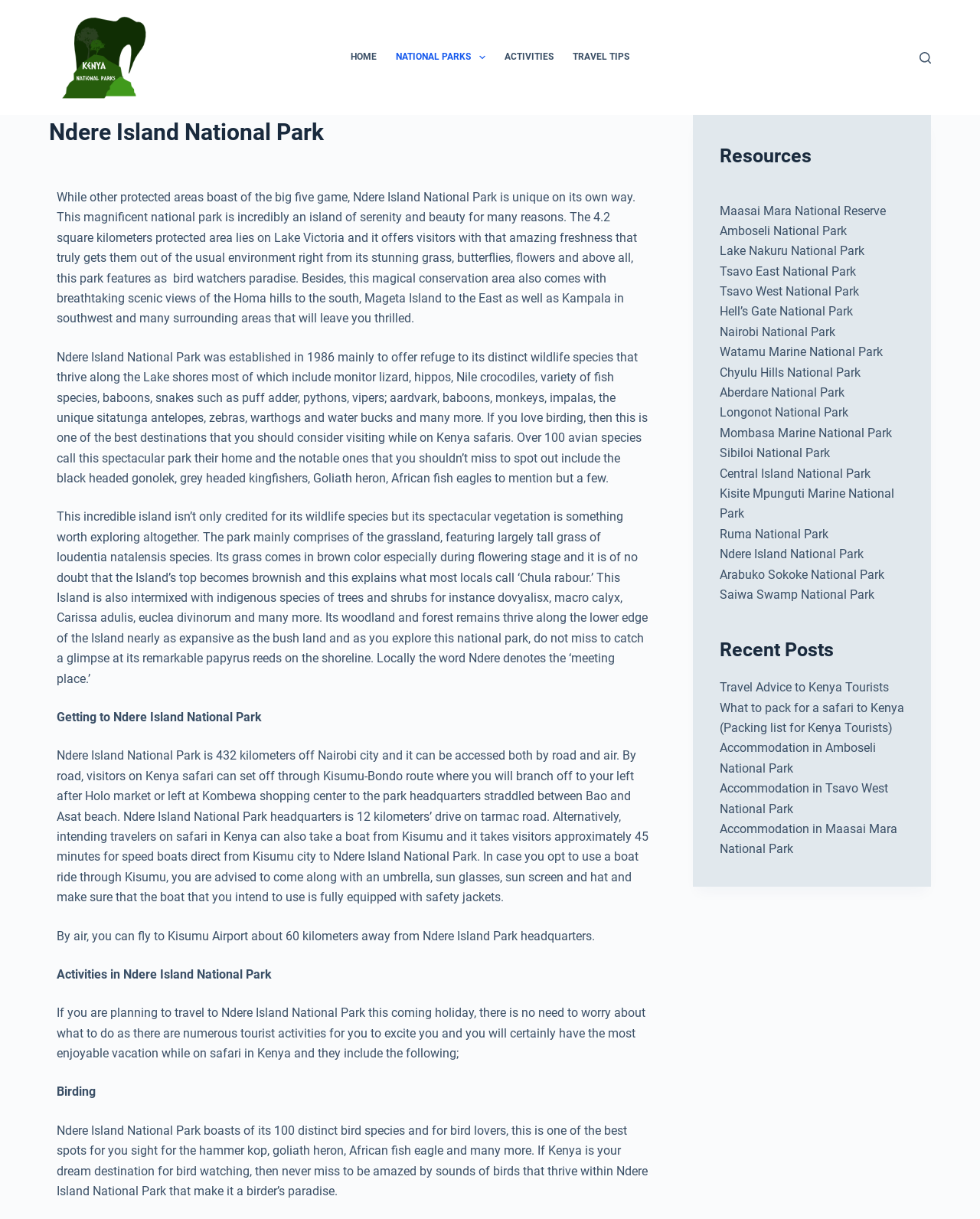Describe all visible elements and their arrangement on the webpage.

The webpage is about Ndere Island National Park, a unique national park located on Lake Victoria. At the top of the page, there is a navigation menu with links to "HOME", "NATIONAL PARKS", "ACTIVITIES", and "TRAVEL TIPS". Below the navigation menu, there is a search button on the top right corner.

The main content of the page is divided into several sections. The first section is an introduction to Ndere Island National Park, describing its uniqueness and features. This section is followed by a detailed description of the park's wildlife, including various species of animals and birds.

The next section focuses on the park's vegetation, including its grasslands, trees, and shrubs. This is followed by a section on how to get to the park, including directions by road and air.

The page also lists various activities that visitors can engage in while at the park, including birding. There is a separate section dedicated to birding, highlighting the park's 100 distinct bird species.

On the right side of the page, there are links to other national parks in Kenya, including Maasai Mara National Reserve, Amboseli National Park, and Lake Nakuru National Park, among others. Below these links, there is a section titled "Recent Posts" with links to articles on travel advice, packing lists, and accommodation options in various national parks.

Overall, the webpage provides a comprehensive guide to Ndere Island National Park, including its features, wildlife, vegetation, and activities, as well as practical information on how to get there and what to do while visiting.